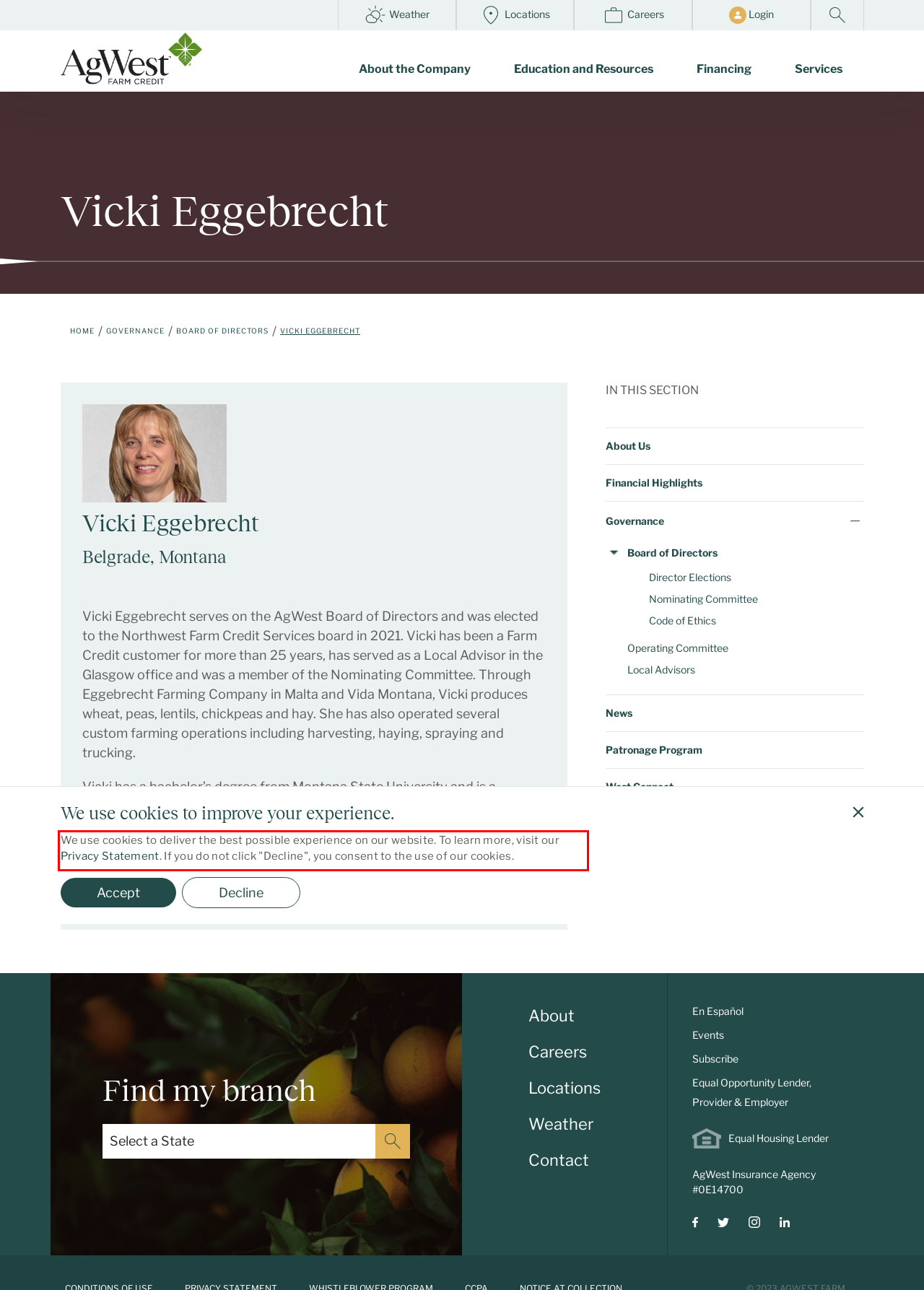Given the screenshot of a webpage, identify the red rectangle bounding box and recognize the text content inside it, generating the extracted text.

We use cookies to deliver the best possible experience on our website. To learn more, visit our Privacy Statement. If you do not click "Decline", you consent to the use of our cookies.